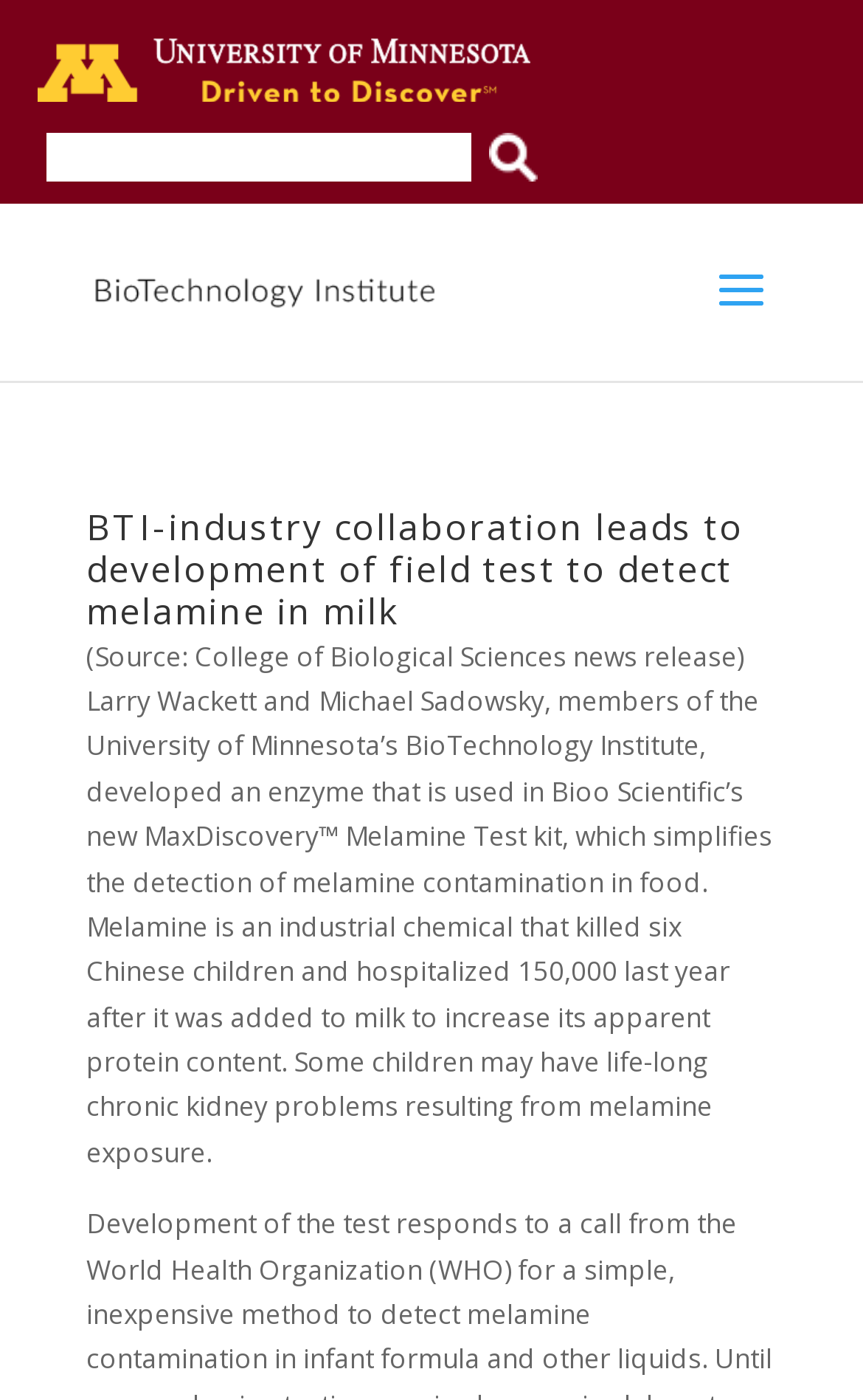Based on the visual content of the image, answer the question thoroughly: What is the location of the search box?

I found the answer by analyzing the bounding box coordinates of the search box element, which has a top-left coordinate of [0.044, 0.095] and a bottom-right coordinate of [0.623, 0.13], indicating that it is located at the top-right of the webpage.